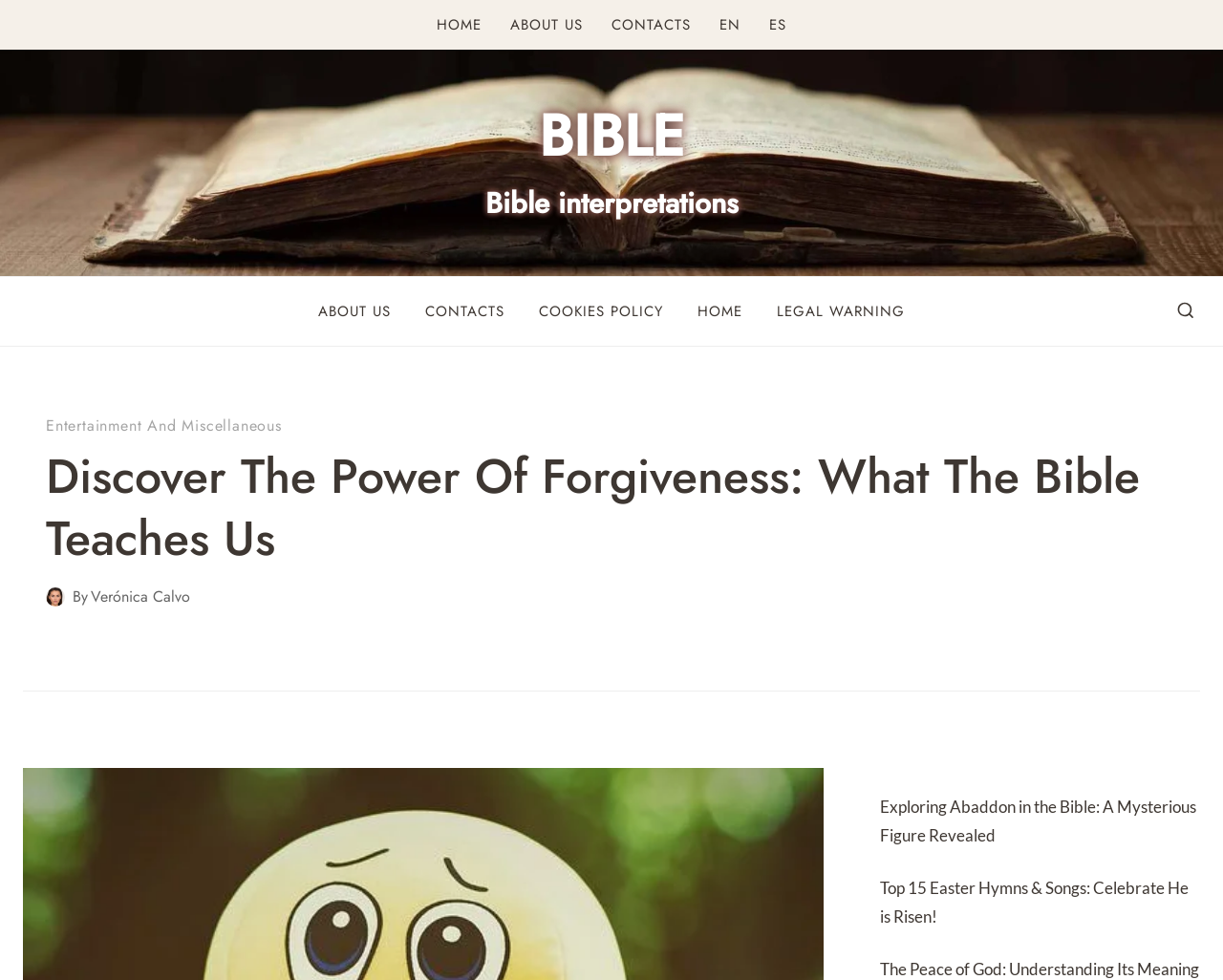What is the title of the first related article?
Based on the visual, give a brief answer using one word or a short phrase.

Exploring Abaddon in the Bible